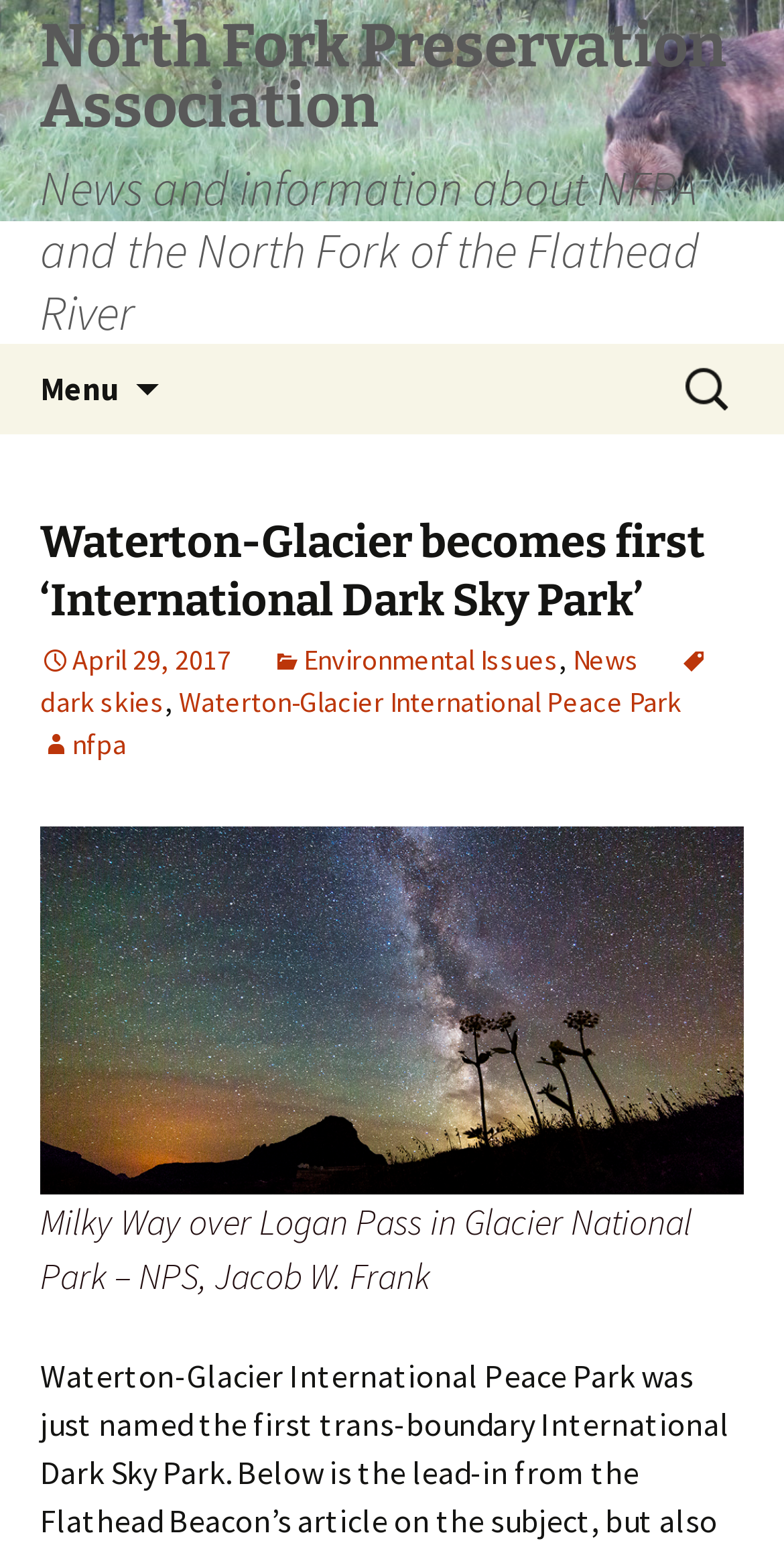What is the date of the article?
Based on the screenshot, provide a one-word or short-phrase response.

April 29, 2017